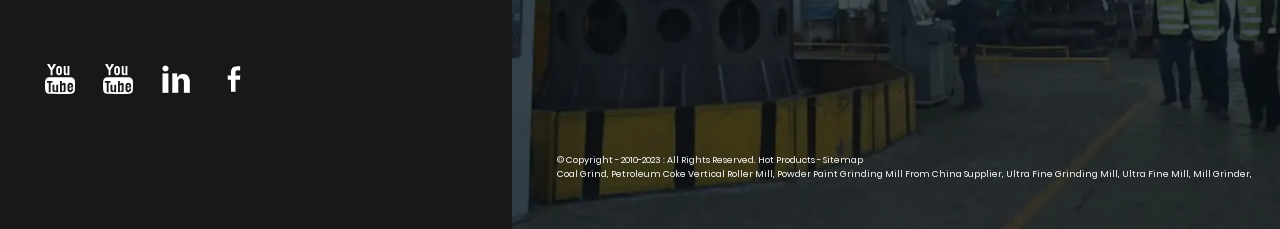Indicate the bounding box coordinates of the element that must be clicked to execute the instruction: "Explore the Ultra Fine Grinding Mill page". The coordinates should be given as four float numbers between 0 and 1, i.e., [left, top, right, bottom].

[0.786, 0.732, 0.873, 0.784]